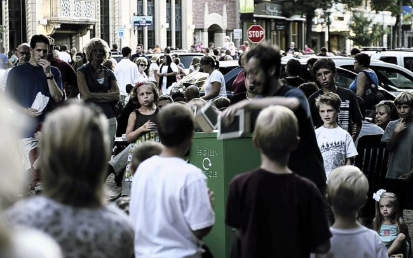Please provide a detailed answer to the question below by examining the image:
What is the mood of the crowd?

The caption states that faces reflect curiosity and excitement, with a mixture of expressions highlighting the event's energy, suggesting that the crowd is engaged and enthusiastic about the performance or project being showcased.